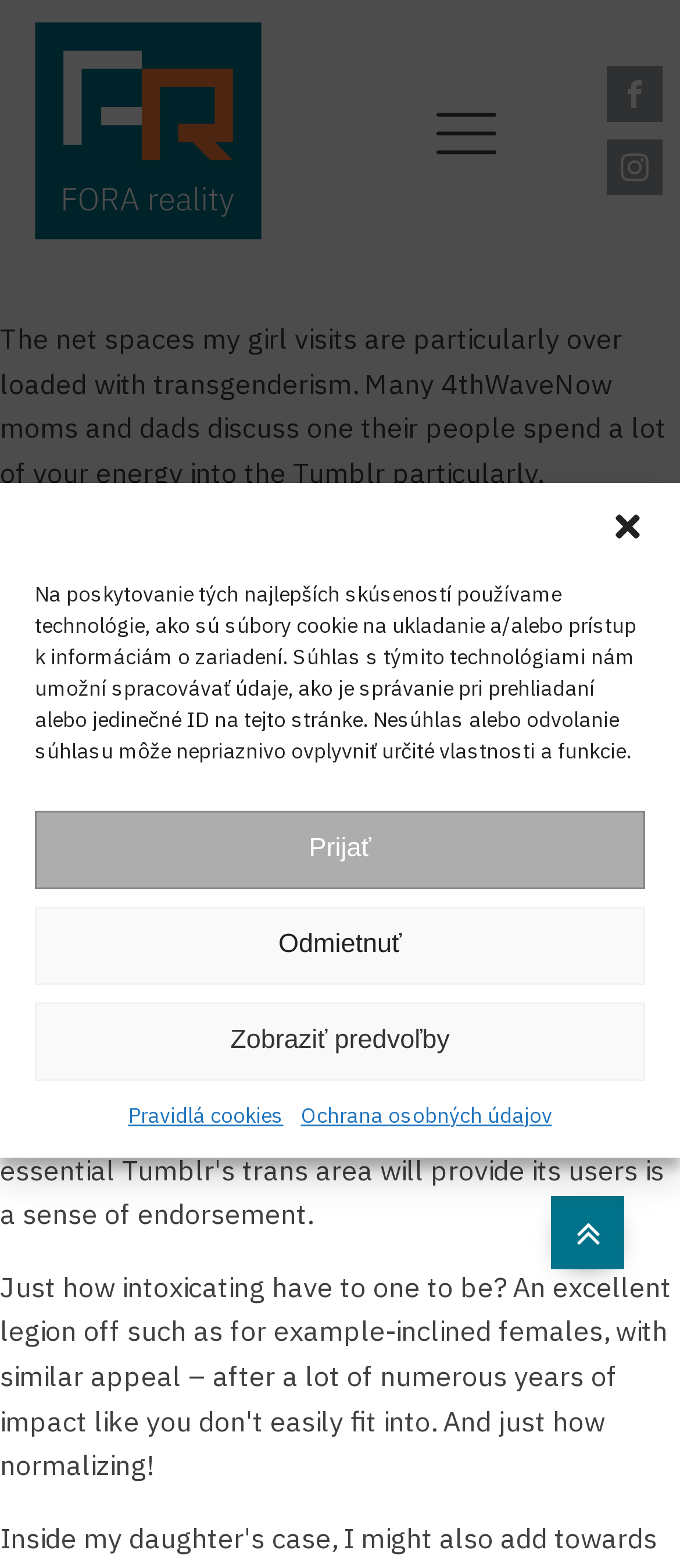What is the platform being discussed?
Kindly give a detailed and elaborate answer to the question.

The StaticText element mentions 'Throughout Trans Feeling Month has just Tumblr is discussed glowingly:', which indicates that the platform being discussed is Tumblr.